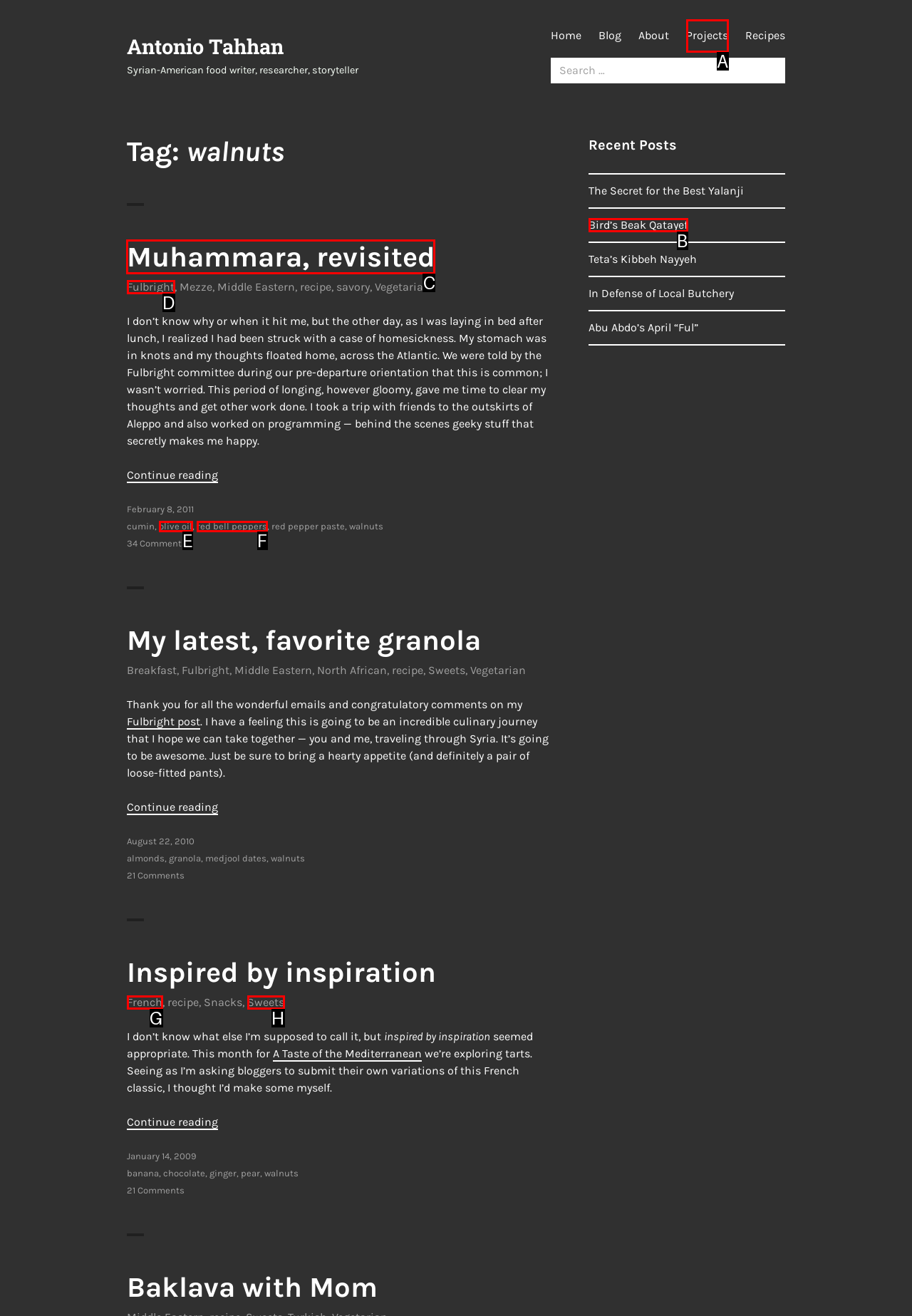Indicate which UI element needs to be clicked to fulfill the task: Read the article 'Muhammara, revisited'
Answer with the letter of the chosen option from the available choices directly.

C